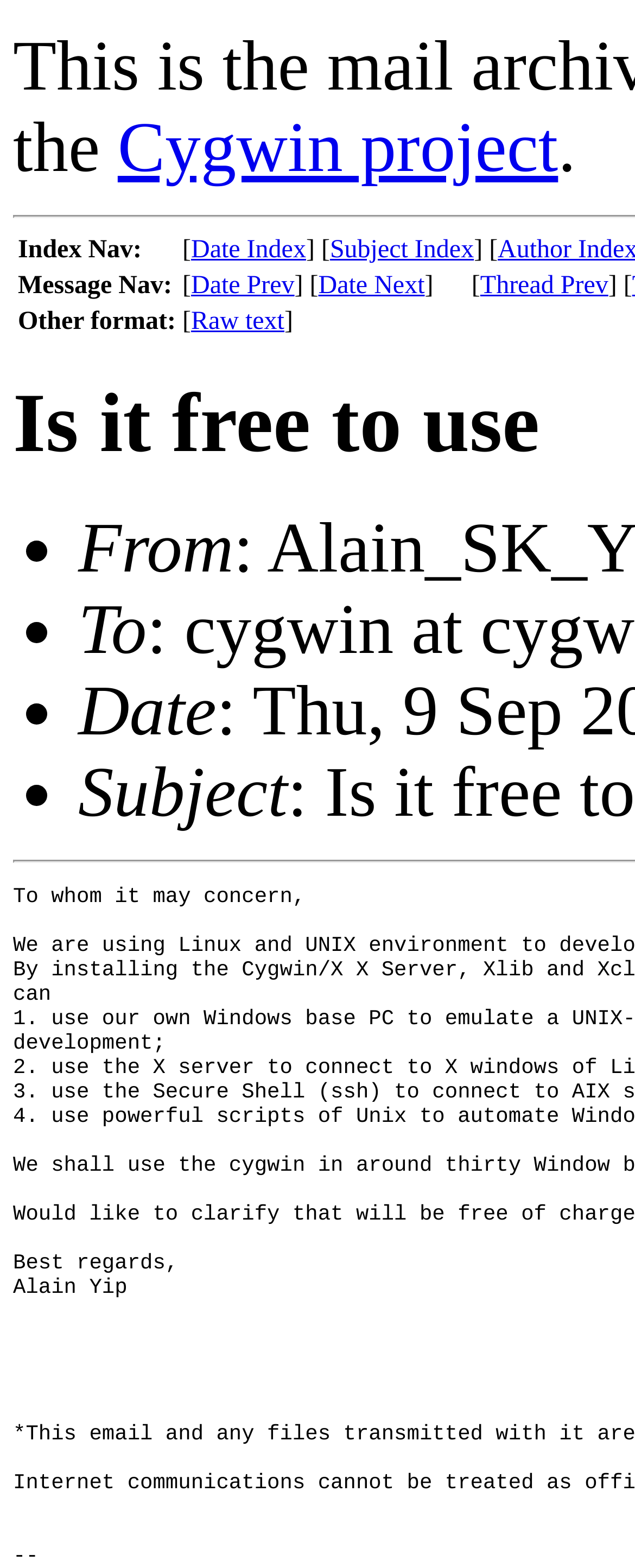What is the principal heading displayed on the webpage?

Is it free to use